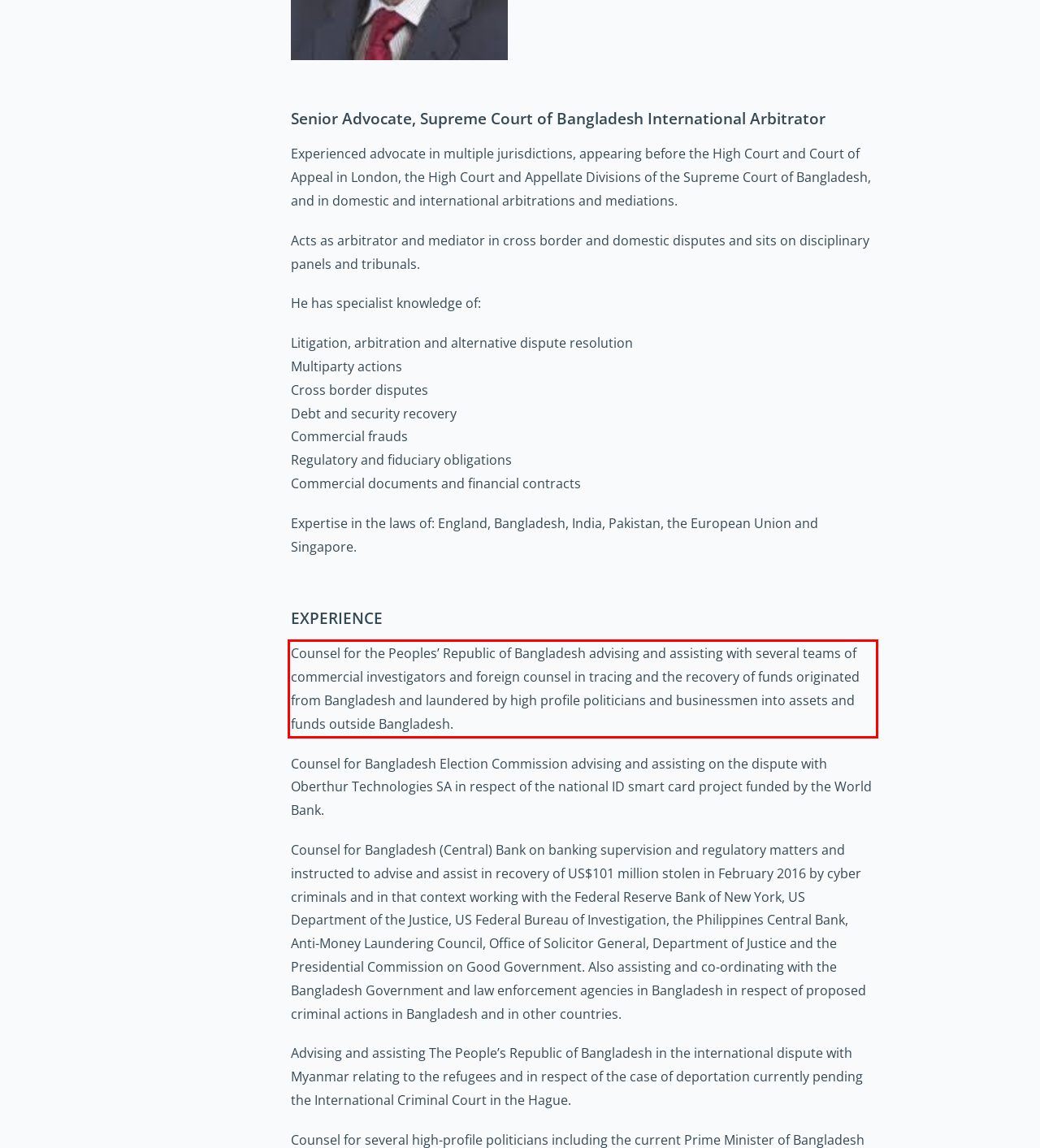Given a screenshot of a webpage, identify the red bounding box and perform OCR to recognize the text within that box.

Counsel for the Peoples’ Republic of Bangladesh advising and assisting with several teams of commercial investigators and foreign counsel in tracing and the recovery of funds originated from Bangladesh and laundered by high profile politicians and businessmen into assets and funds outside Bangladesh.